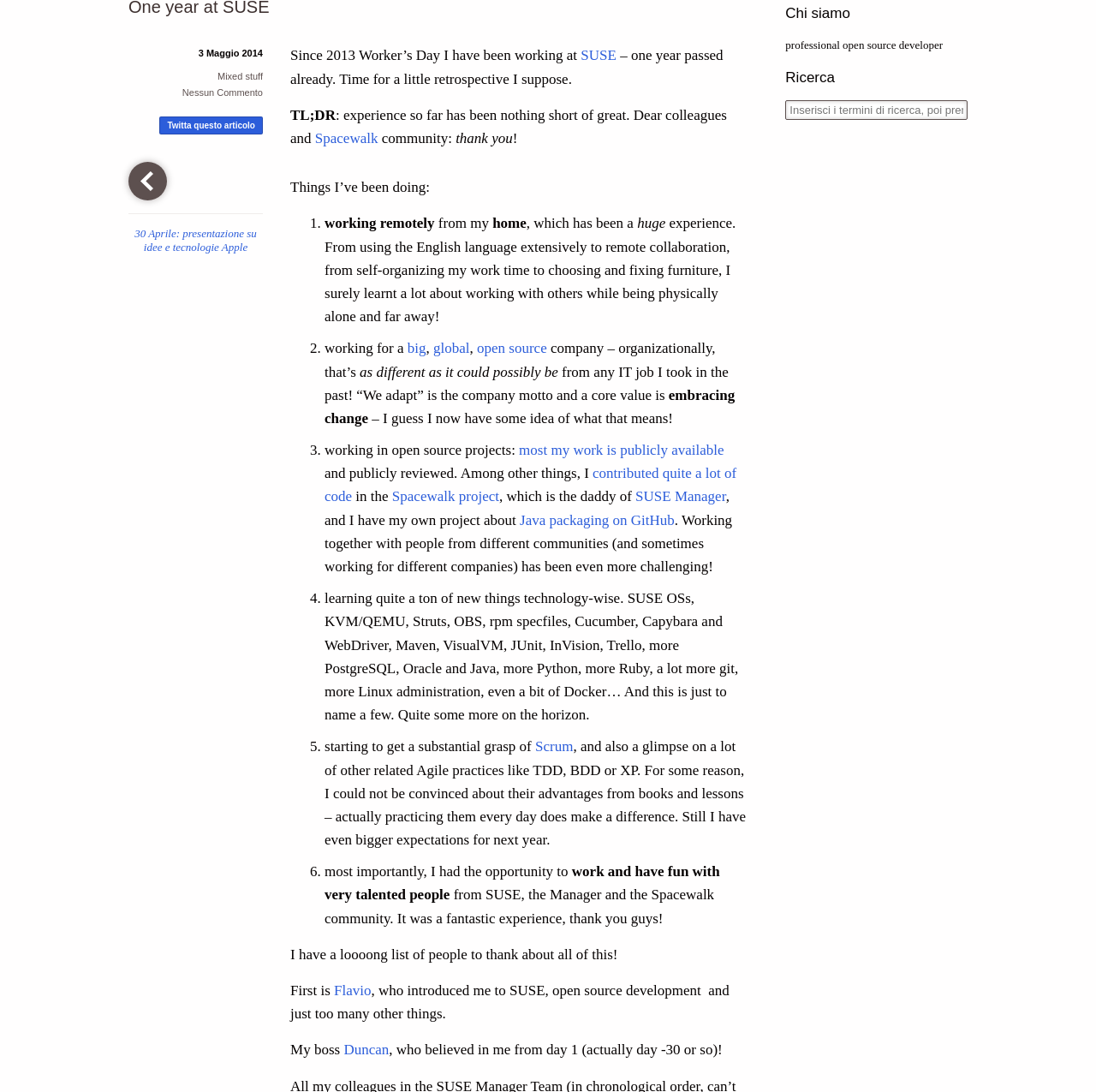Given the description SUSE Manager, predict the bounding box coordinates of the UI element. Ensure the coordinates are in the format (top-left x, top-left y, bottom-right x, bottom-right y) and all values are between 0 and 1.

[0.58, 0.447, 0.662, 0.462]